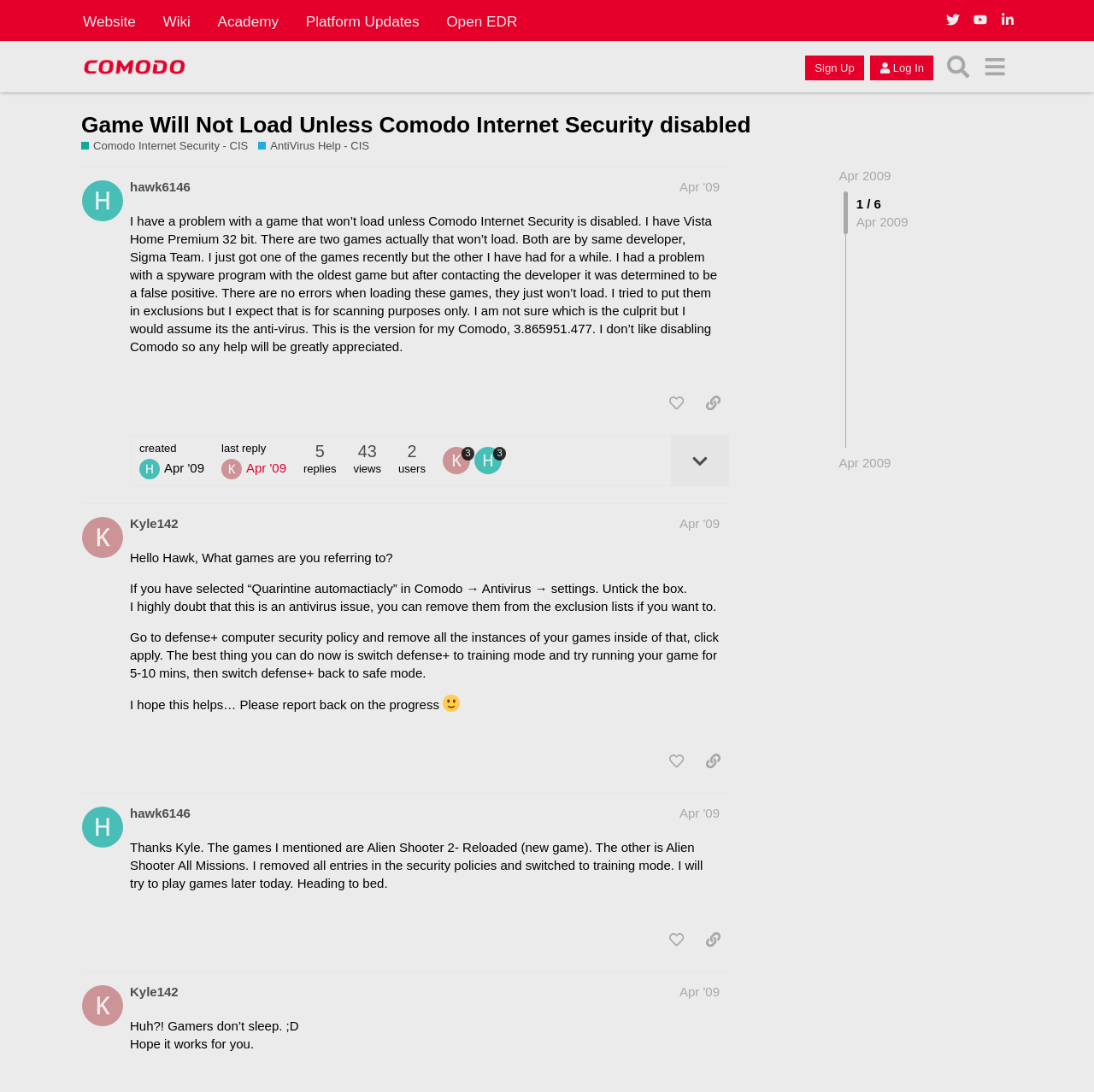Using the element description: "Open EDR", determine the bounding box coordinates. The coordinates should be in the format [left, top, right, bottom], with values between 0 and 1.

[0.399, 0.006, 0.482, 0.033]